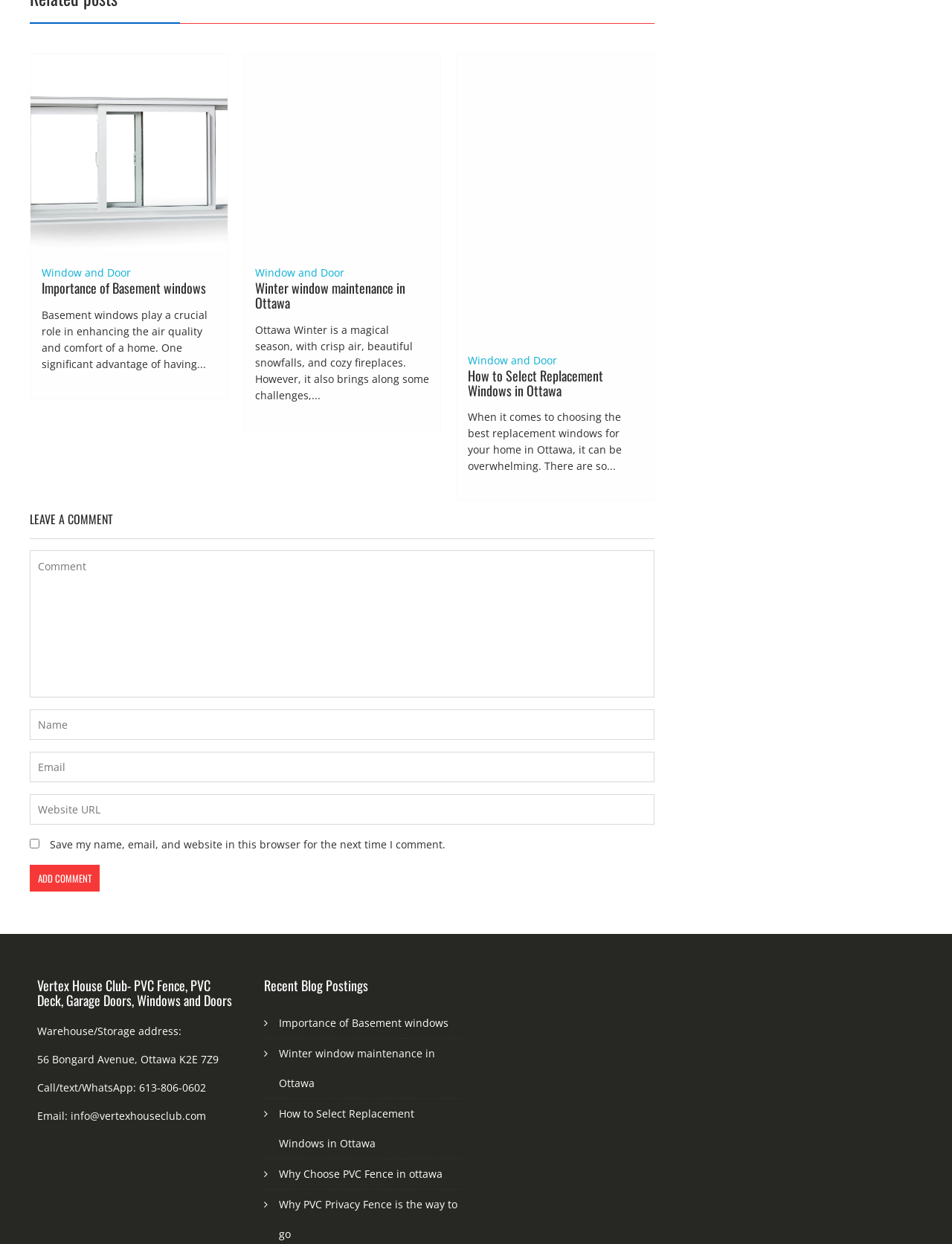Please locate the clickable area by providing the bounding box coordinates to follow this instruction: "Enter a comment in the text box".

[0.031, 0.443, 0.688, 0.561]